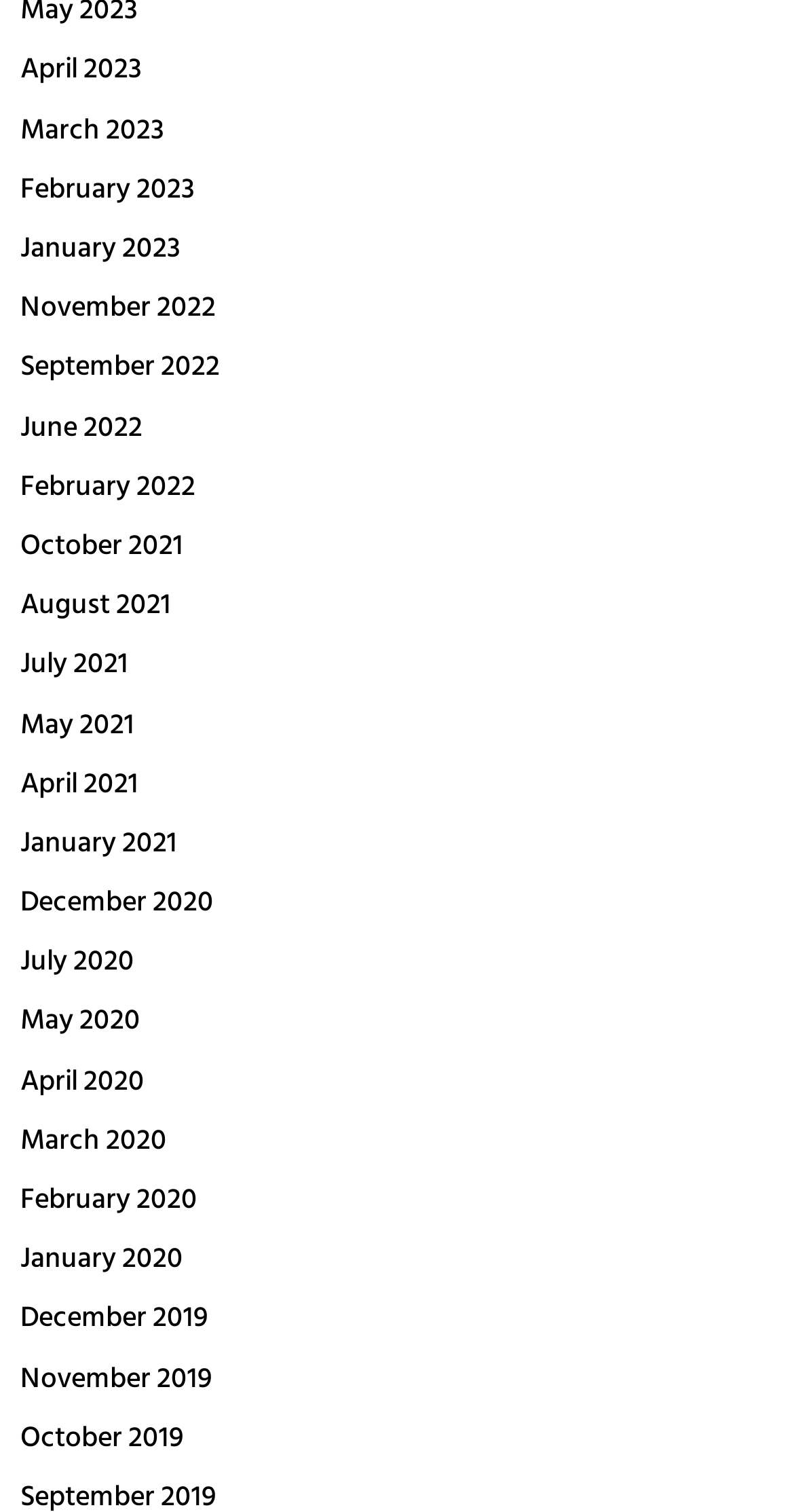Highlight the bounding box coordinates of the element that should be clicked to carry out the following instruction: "Check privacy policy". The coordinates must be given as four float numbers ranging from 0 to 1, i.e., [left, top, right, bottom].

None